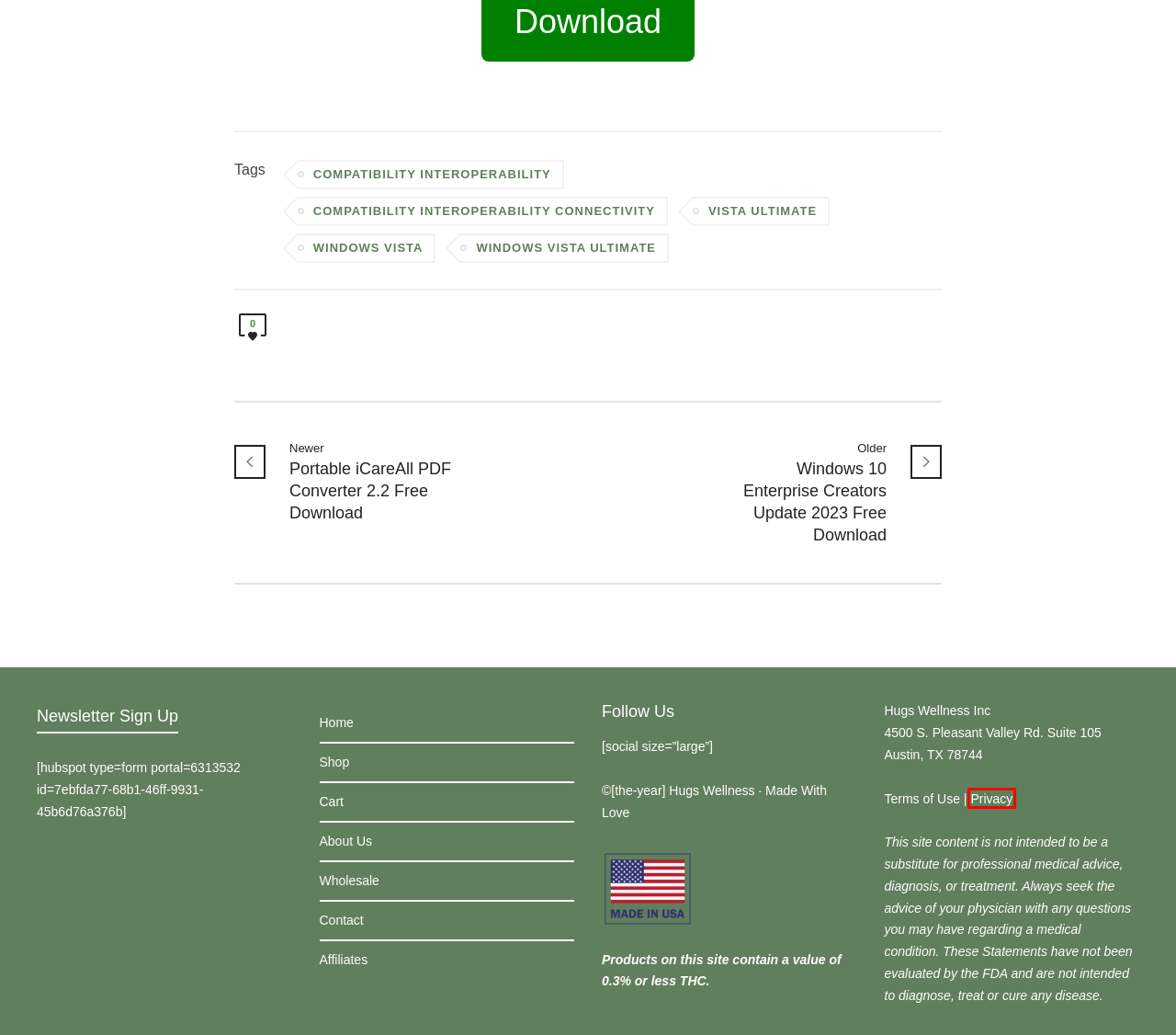Observe the screenshot of a webpage with a red bounding box highlighting an element. Choose the webpage description that accurately reflects the new page after the element within the bounding box is clicked. Here are the candidates:
A. Portable iCareAll PDF Converter 2.2 Free Download – Hugs CBD
B. compatibility interoperability connectivity – Hugs CBD
C. Affiliates – Hugs CBD
D. compatibility interoperability – Hugs CBD
E. Privacy Policy – Hugs CBD
F. Windows 10 Enterprise Creators Update 2023 Free Download – Hugs CBD
G. Vista Ultimate – Hugs CBD
H. Windows Vista – Hugs CBD

E